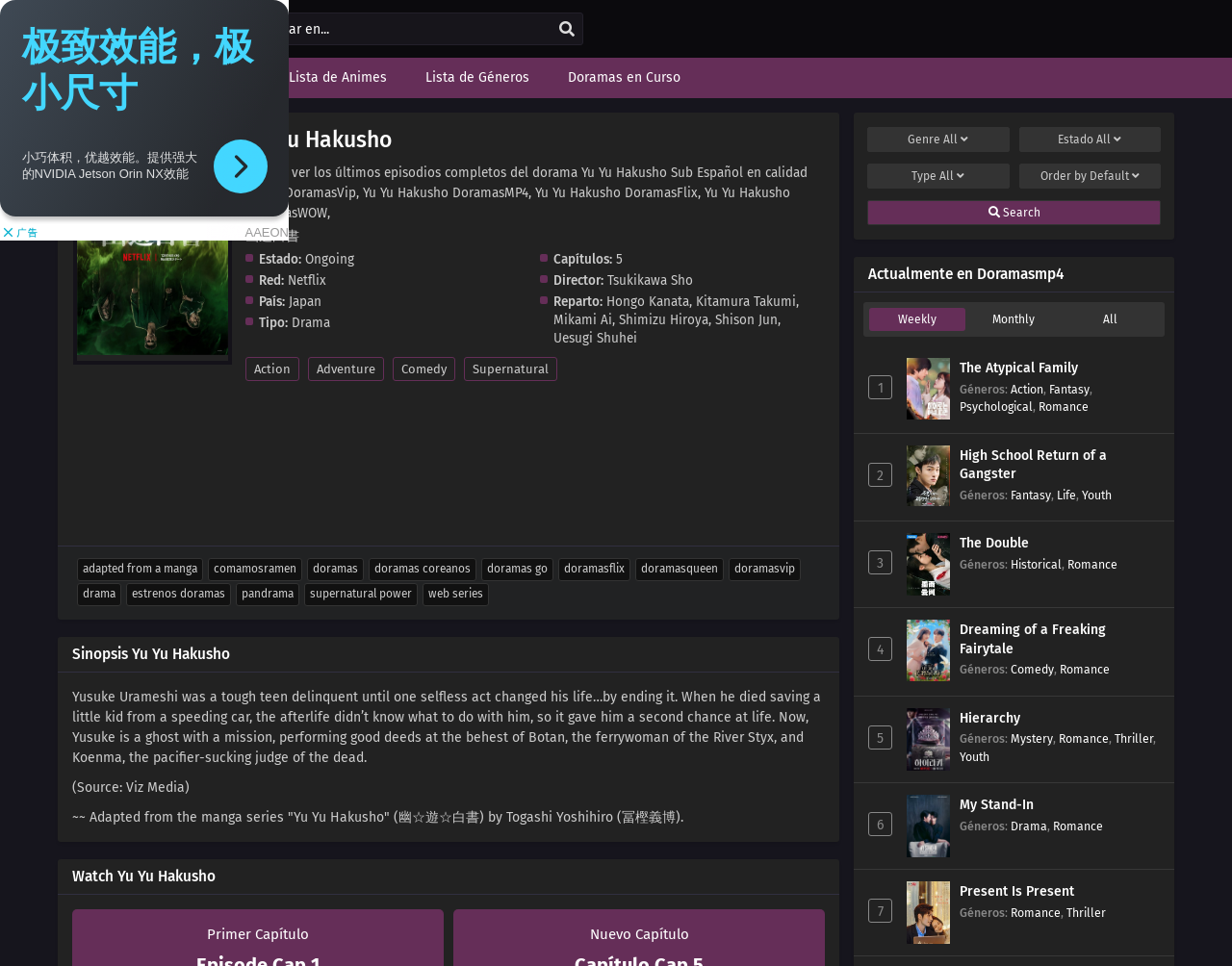What is the genre of Yu Yu Hakusho?
Carefully analyze the image and provide a thorough answer to the question.

I found the answer by looking at the links 'Action', 'Adventure', 'Comedy', and 'Supernatural' which are listed as genres of Yu Yu Hakusho.